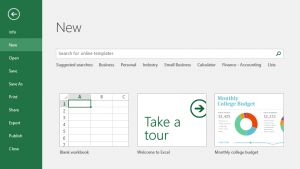Describe the image with as much detail as possible.

The image showcases the "New" interface of Excel 2016, where users can start creating fresh projects or select templates. At the top, there's a search bar titled "Search for online templates," allowing users to quickly find specific template options tailored for various needs. Underneath, the interface presents suggested categories such as "Business," "Personal," "Industry," "Small Business," "Calculator," "Finance," "Accounting," and "Lists," facilitating easy access to appropriate resources.

Prominent sections display options including a "Blank workbook" for those who prefer starting from scratch, and a highlighted option that invites users to "Take a tour," offering a brief introduction to the features of Excel. Additionally, templates like "Monthly college budget" showcase the application's capability to manage finances visually with charts, making it easier for users to engage with their data. Overall, this image encapsulates a user-friendly starting point for both new and returning Excel users.